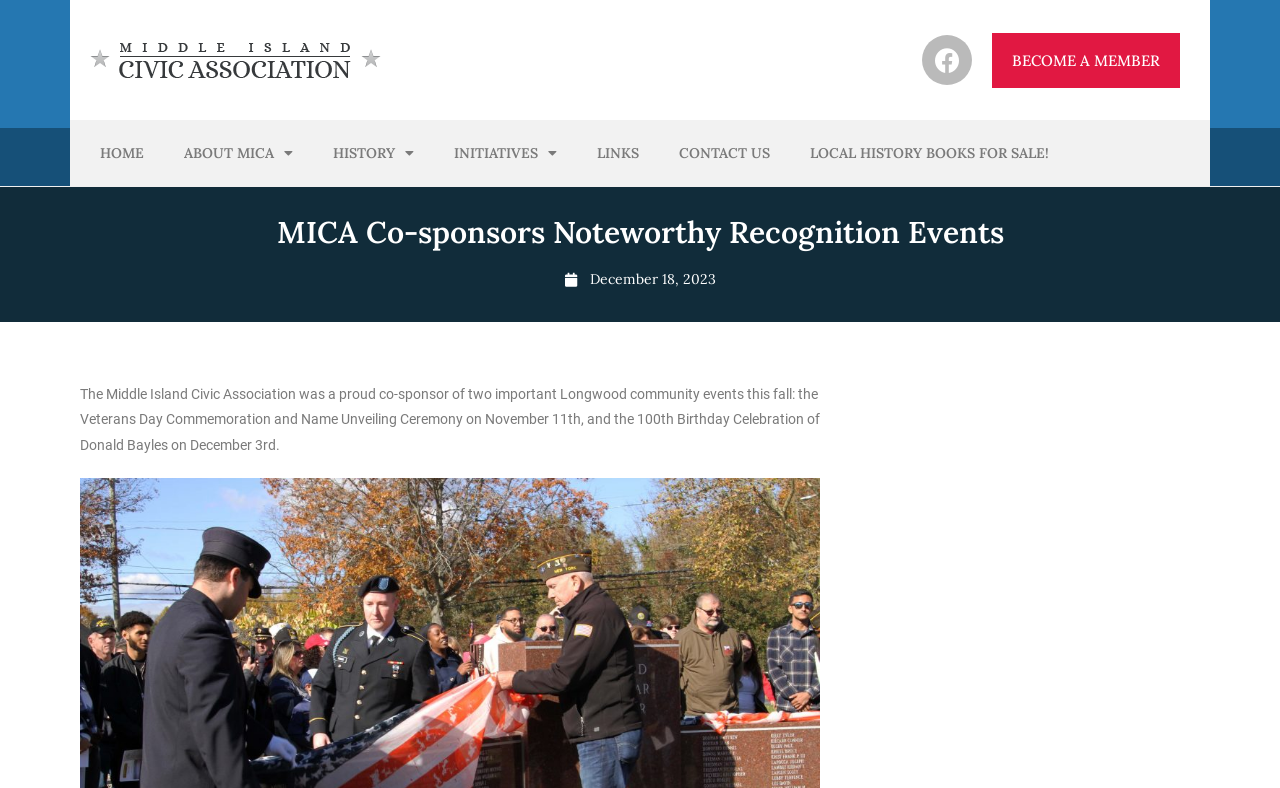Extract the main title from the webpage and generate its text.

MICA Co-sponsors Noteworthy Recognition Events